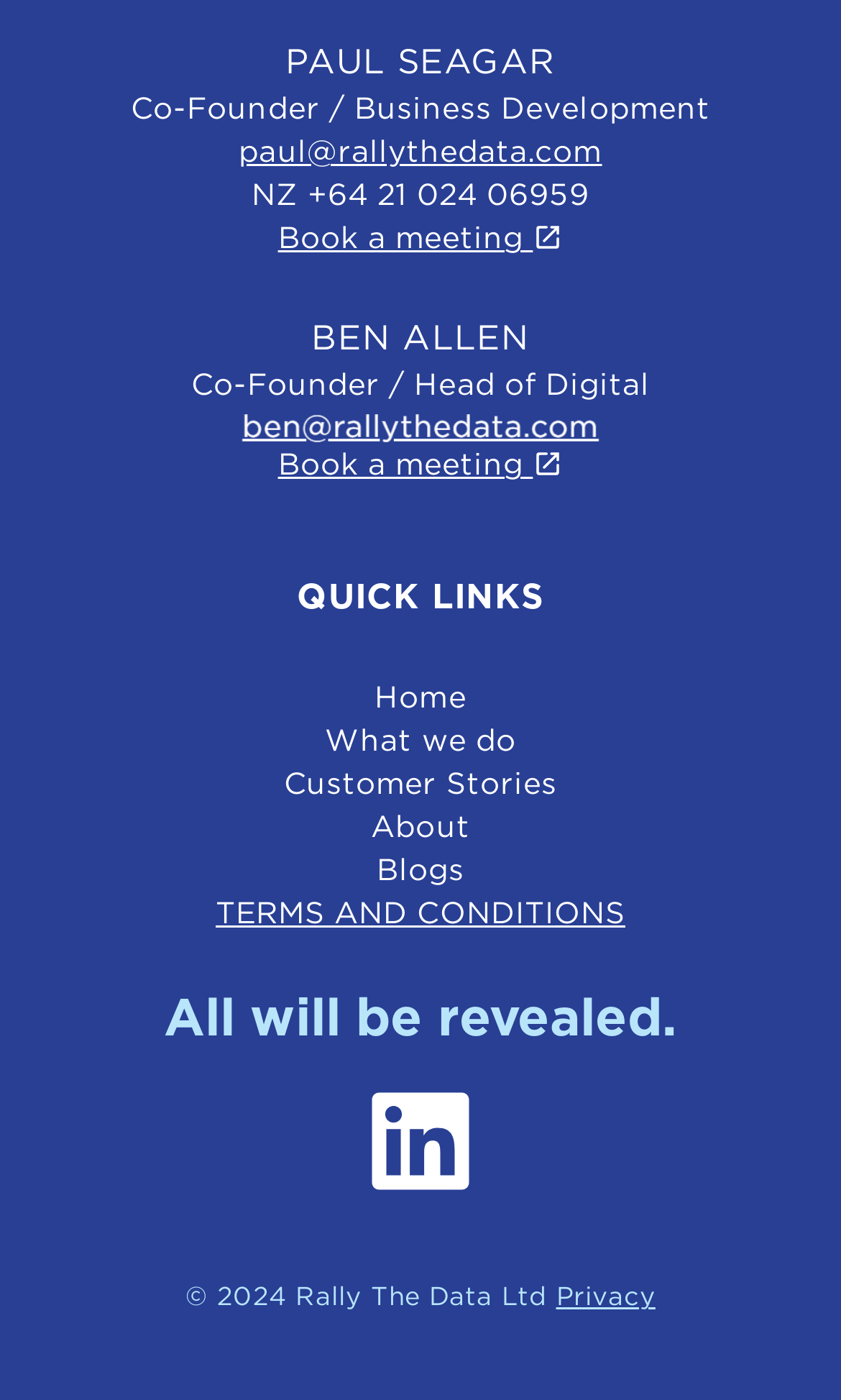Please specify the bounding box coordinates of the clickable section necessary to execute the following command: "Go to Home page".

[0.446, 0.483, 0.554, 0.513]